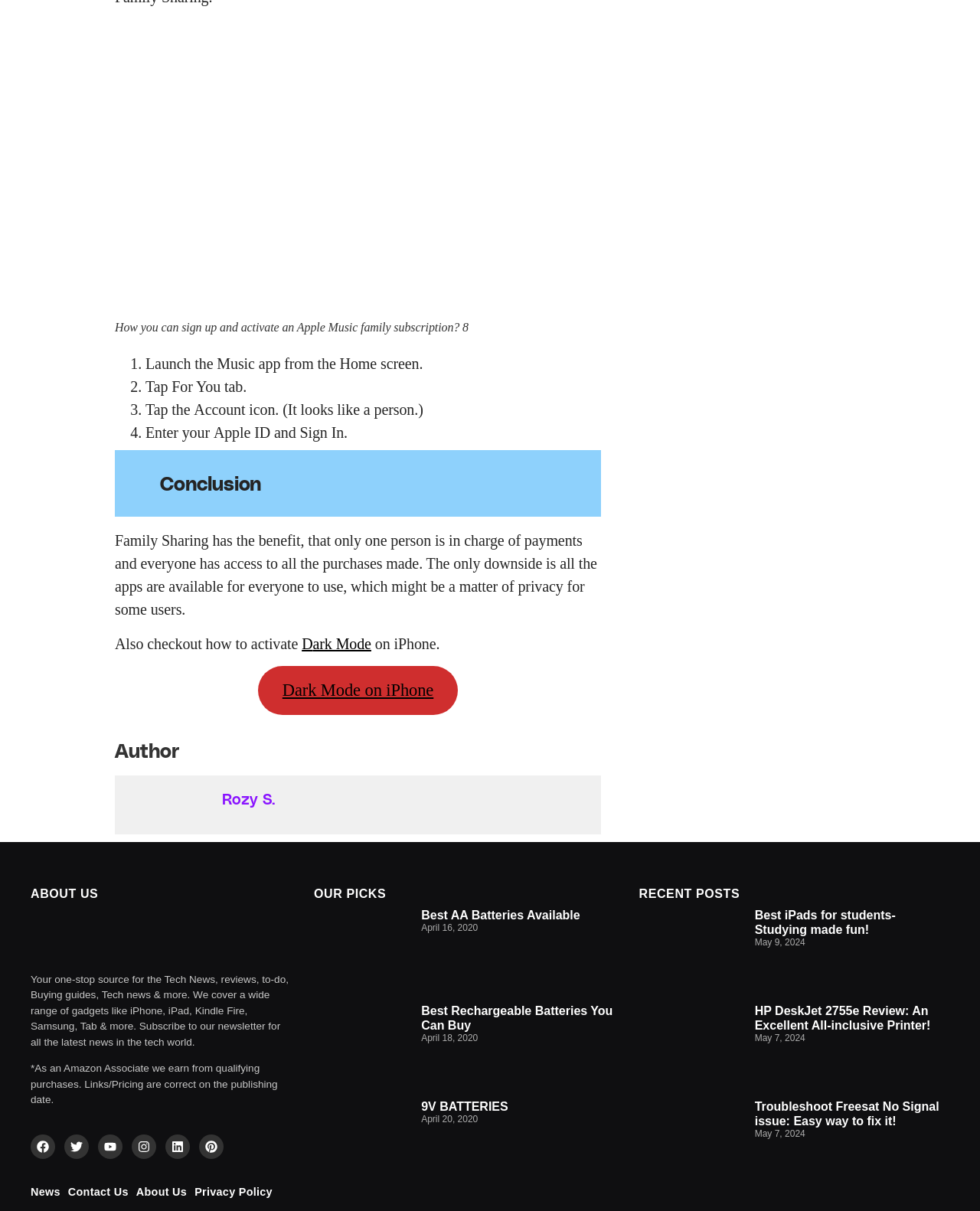Locate the UI element that matches the description Skip to content in the webpage screenshot. Return the bounding box coordinates in the format (top-left x, top-left y, bottom-right x, bottom-right y), with values ranging from 0 to 1.

None